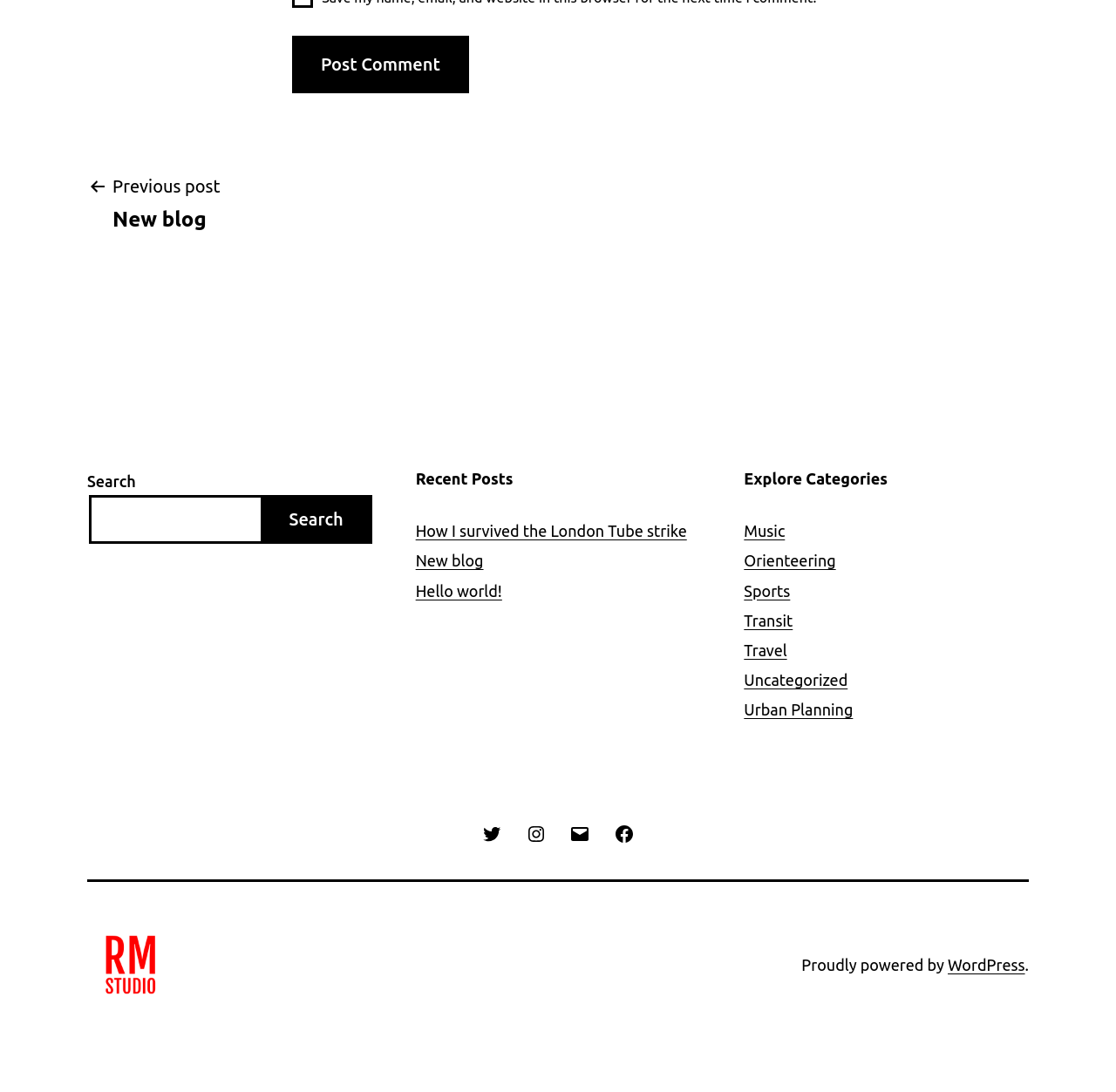Pinpoint the bounding box coordinates of the area that must be clicked to complete this instruction: "Go to previous post".

[0.078, 0.157, 0.208, 0.213]